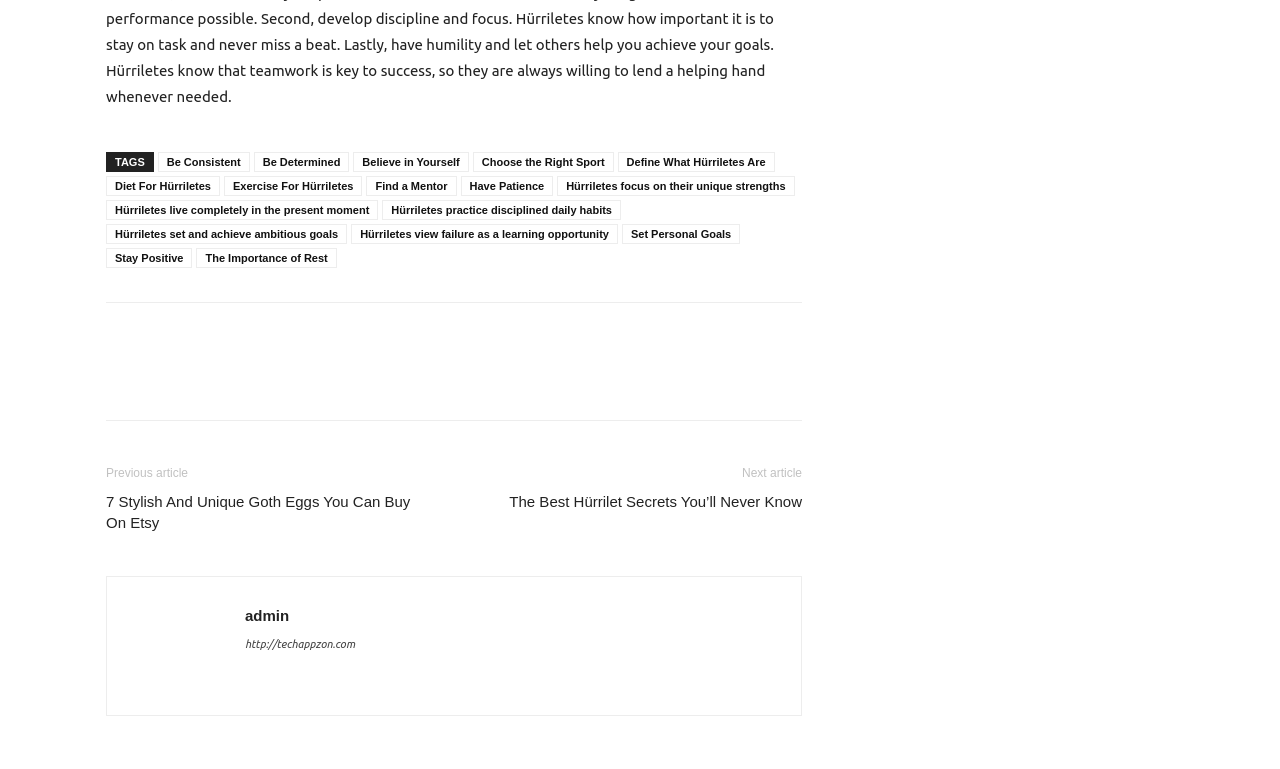What is the purpose of the 'bottomFacebookLike' iframe?
Using the information from the image, give a concise answer in one word or a short phrase.

Facebook Like button